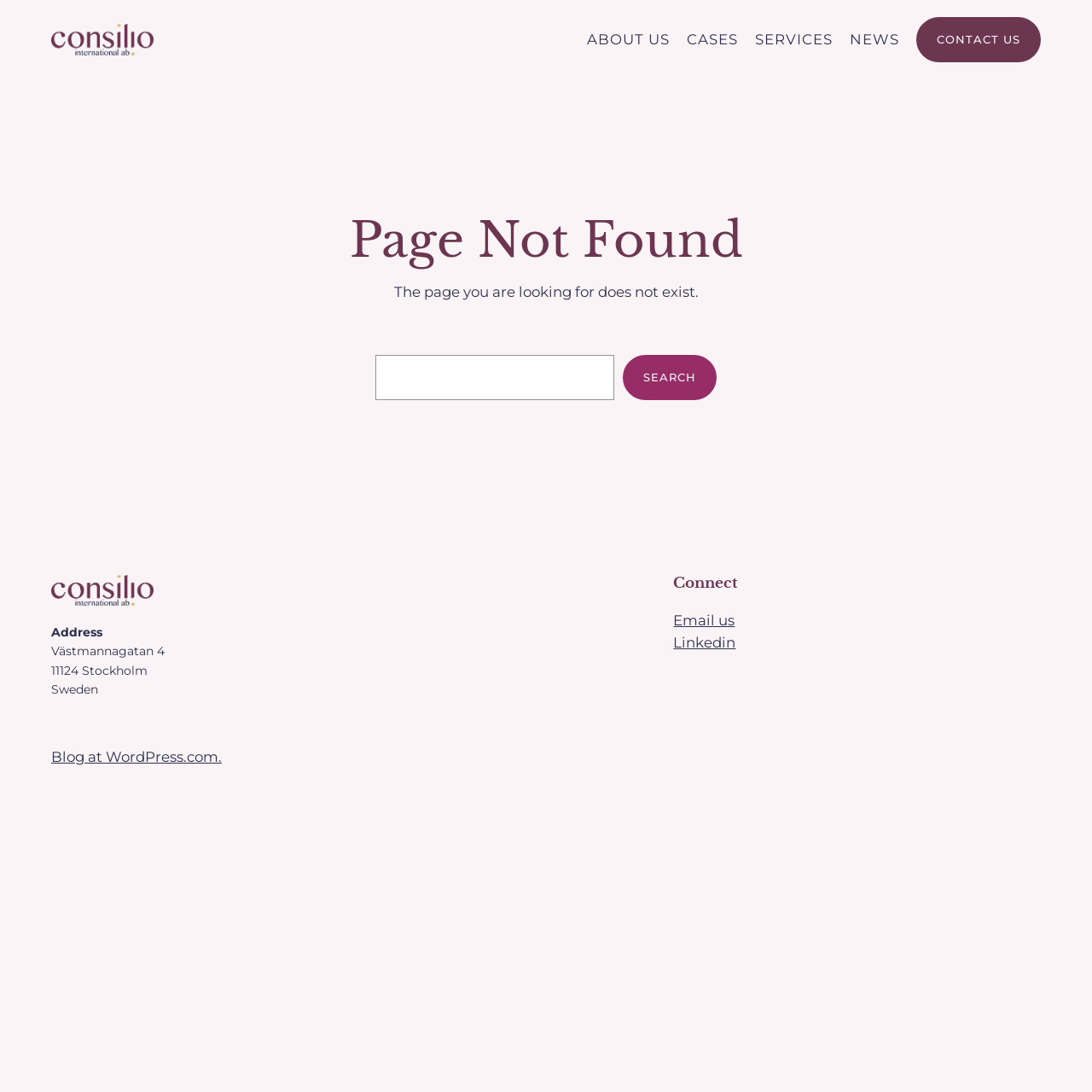How many navigation links are there?
Offer a detailed and full explanation in response to the question.

The navigation links are located in the top-right corner of the webpage. There are four links: 'ABOUT US', 'CASES', 'SERVICES', and 'NEWS'.